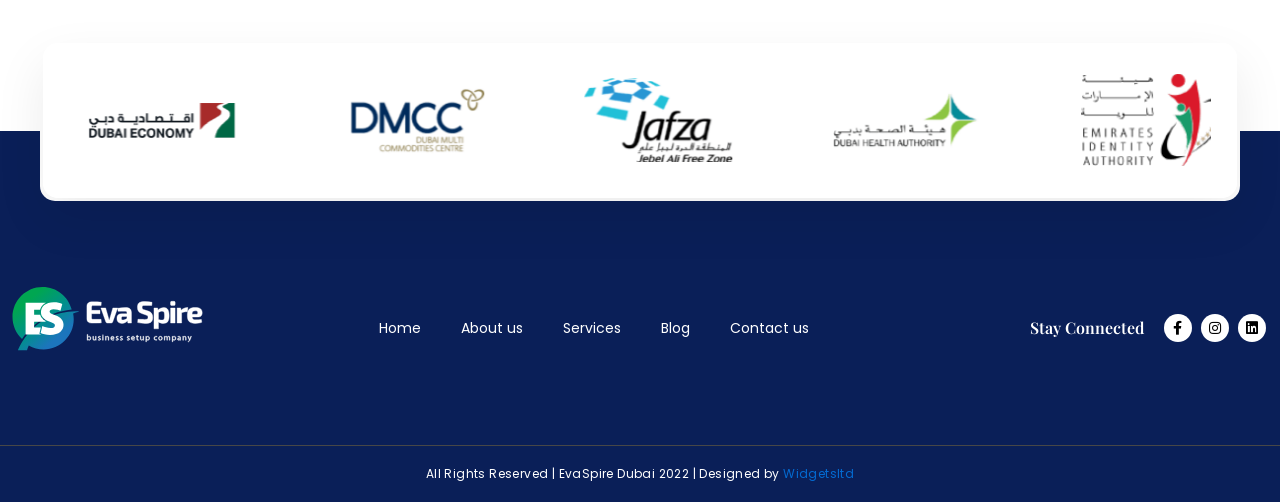Pinpoint the bounding box coordinates of the area that must be clicked to complete this instruction: "Follow EvaSpire on Facebook".

[0.909, 0.626, 0.931, 0.681]